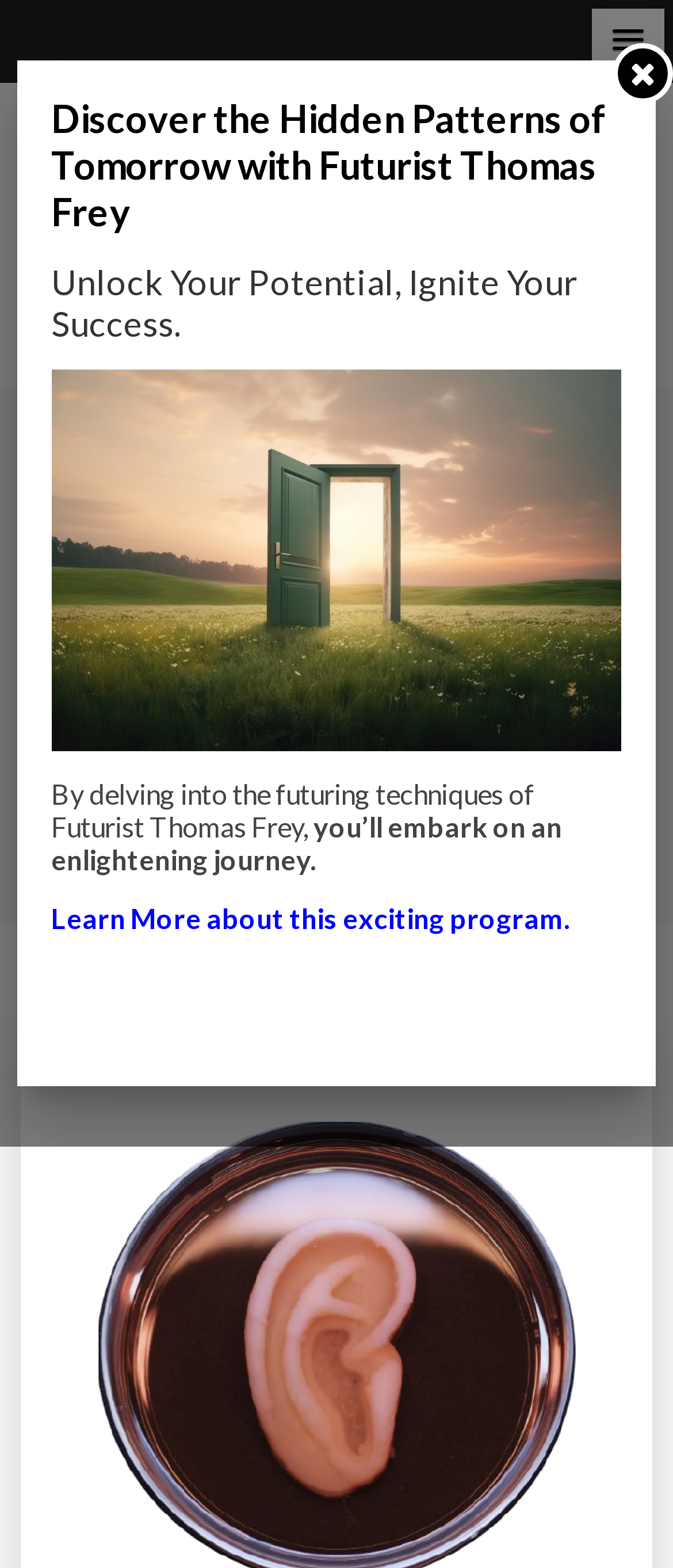Using the provided description: "Impact Lab", find the bounding box coordinates of the corresponding UI element. The output should be four float numbers between 0 and 1, in the format [left, top, right, bottom].

[0.154, 0.441, 0.379, 0.469]